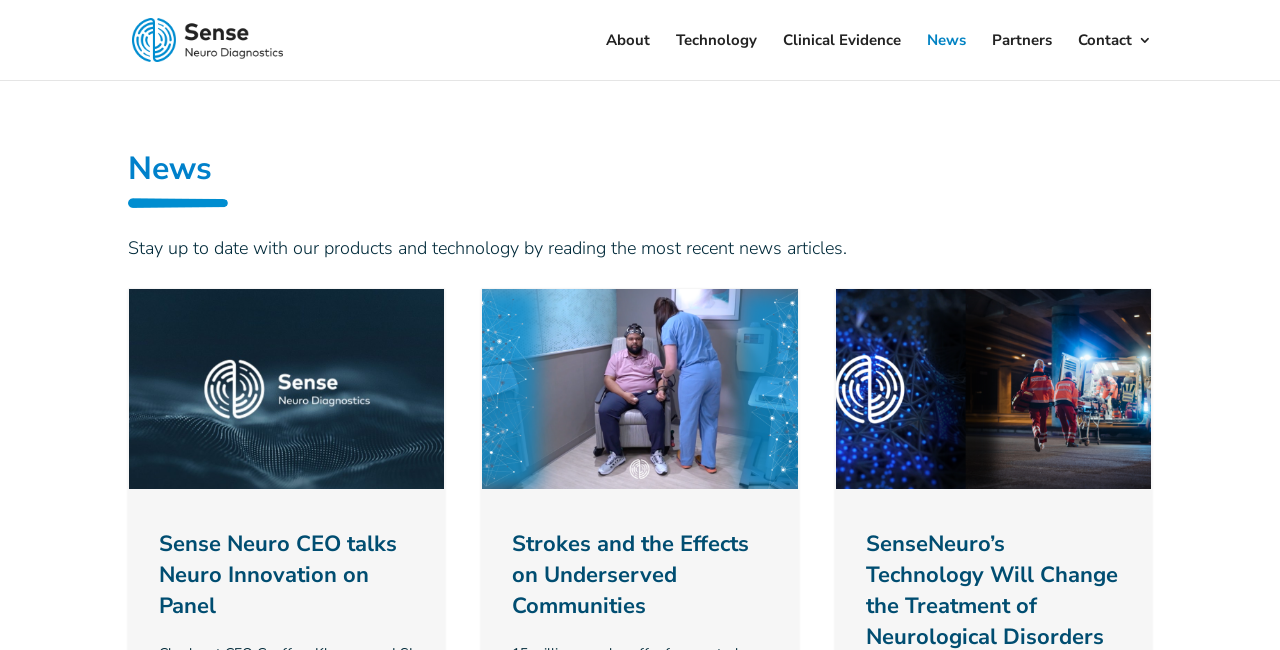What is the topic of the first news article?
Refer to the image and answer the question using a single word or phrase.

Neuro Innovation